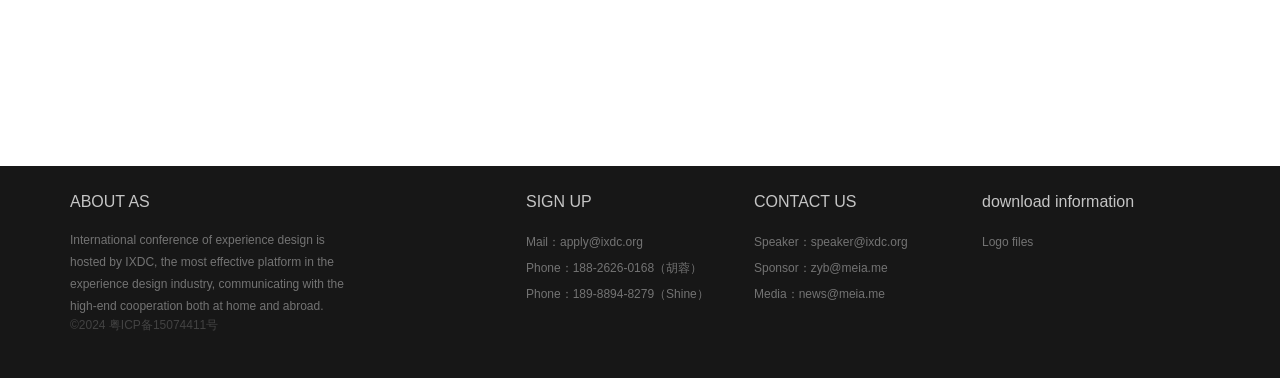How many phone numbers are provided for contact?
Answer the question with a thorough and detailed explanation.

There are two phone numbers provided for contact, one for 胡蓉 and one for Shine, which can be found in the link elements with texts 'Phone：188-2626-0168（胡蓉）' and 'Phone：189-8894-8279（Shine）' respectively.